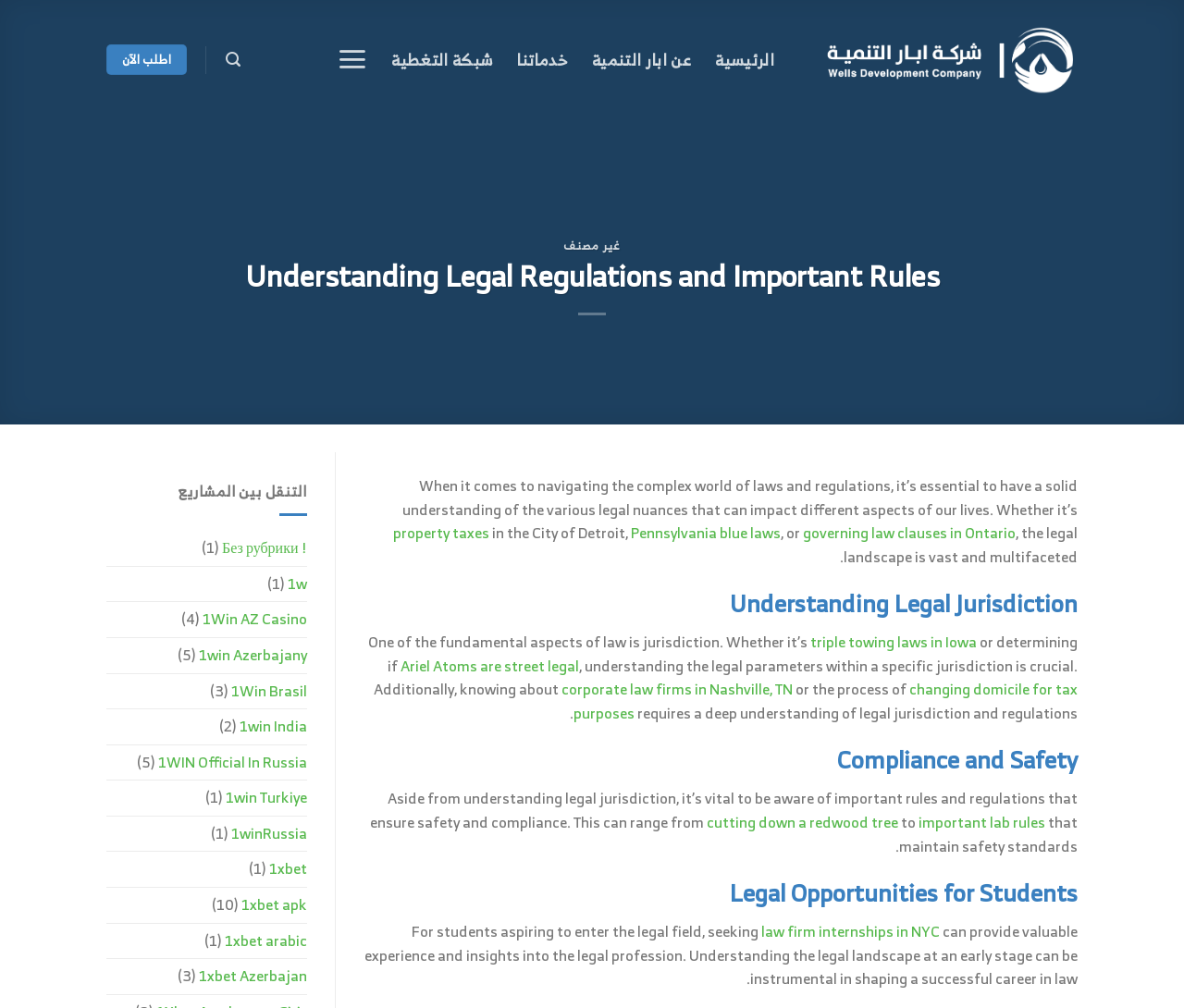What type of students may benefit from understanding legal regulations?
Kindly answer the question with as much detail as you can.

The webpage suggests that students aspiring to enter the legal field may benefit from understanding legal regulations, as it can provide valuable experience and insights into the legal profession, shaping a successful career in law.